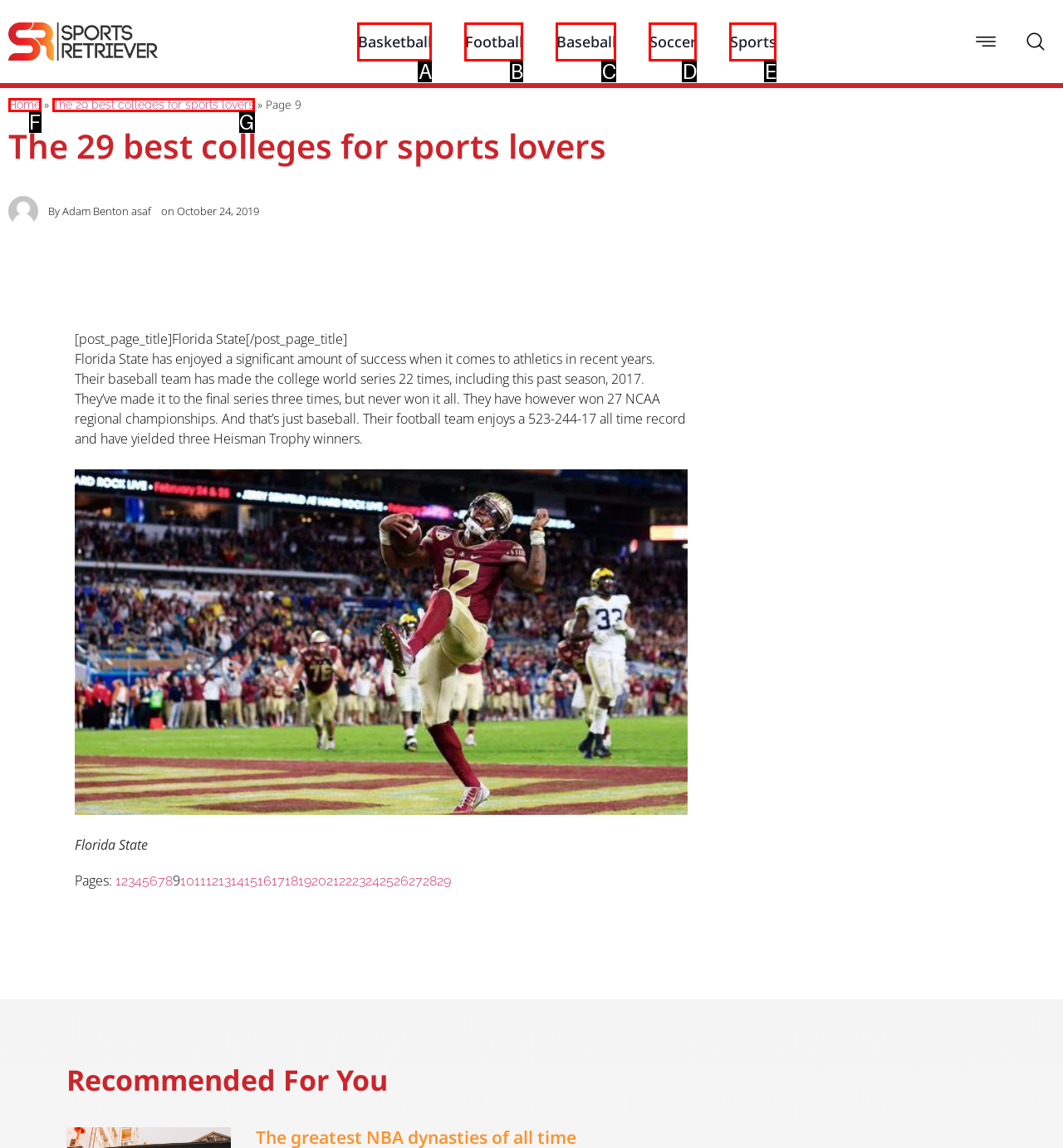Select the appropriate option that fits: Football
Reply with the letter of the correct choice.

B